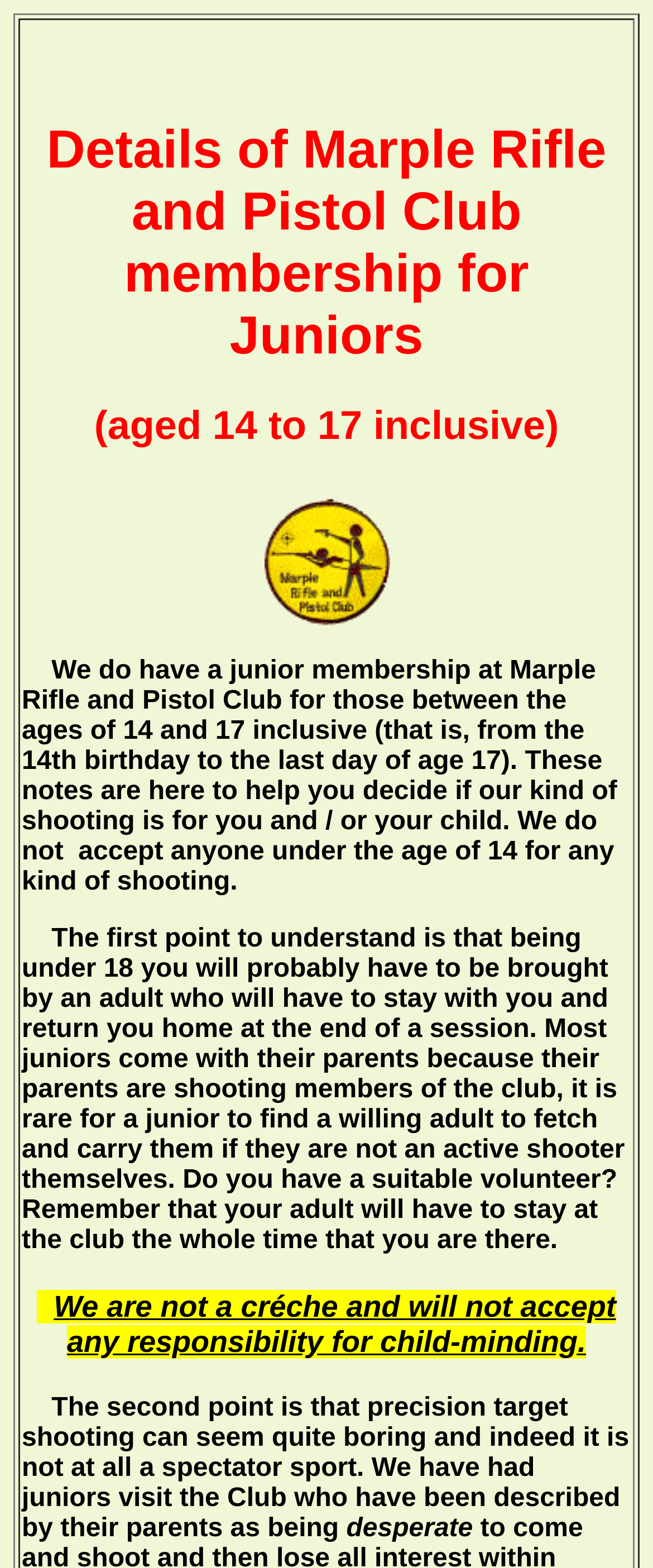Provide the text content of the webpage's main heading.


Details of Marple Rifle and Pistol Club membership for Juniors